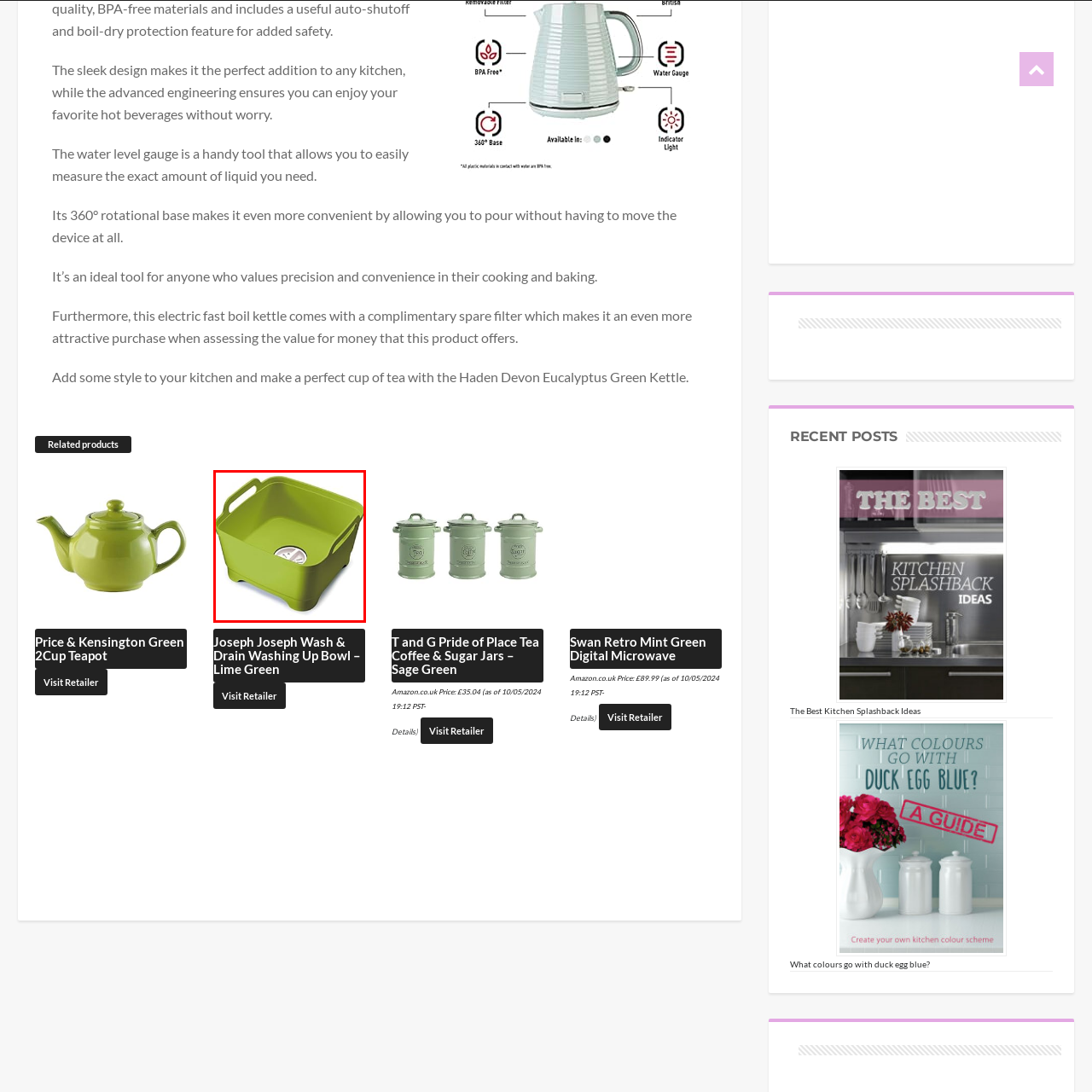Inspect the part framed by the grey rectangle, Does the bowl have a drainage system? 
Reply with a single word or phrase.

Yes